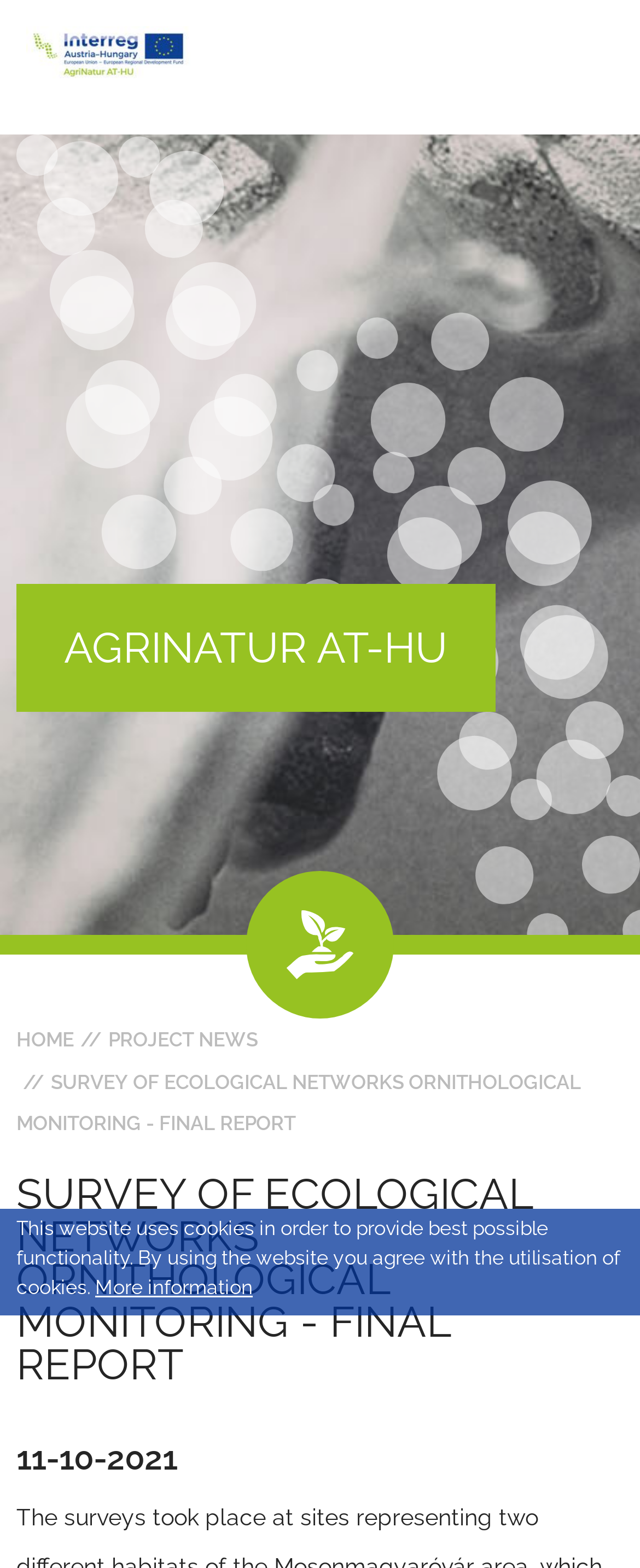With reference to the image, please provide a detailed answer to the following question: How many main navigation links are there?

The webpage contains three link elements with the texts 'HOME', 'PROJECT NEWS', and 'SURVEY OF ECOLOGICAL NETWORKS ORNITHOLOGICAL MONITORING - FINAL REPORT' located at the top of the webpage, with bounding box coordinates [0.026, 0.651, 0.115, 0.678], [0.115, 0.651, 0.403, 0.678], and [0.026, 0.678, 0.974, 0.731] respectively. This suggests that there are three main navigation links on the webpage.